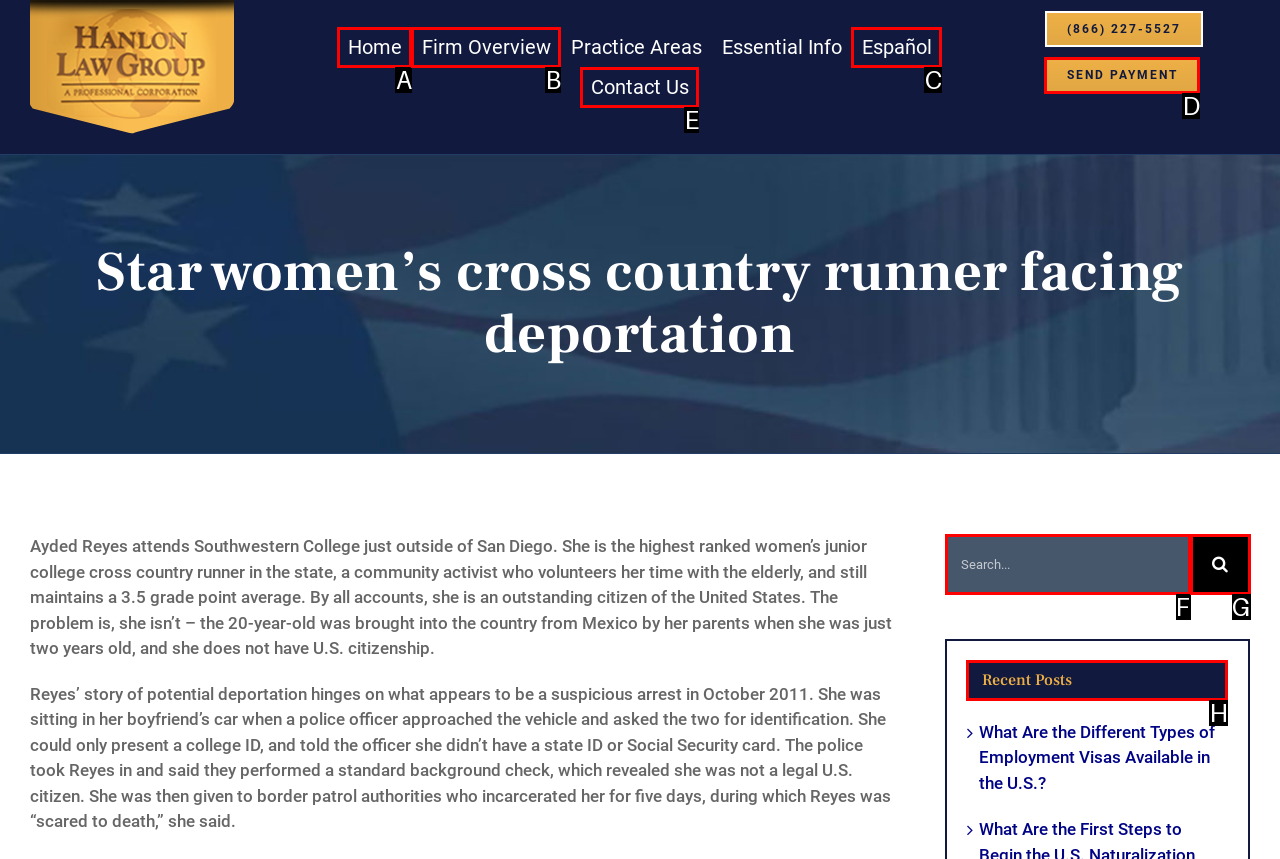Select the appropriate HTML element to click for the following task: Read the Recent Posts
Answer with the letter of the selected option from the given choices directly.

H